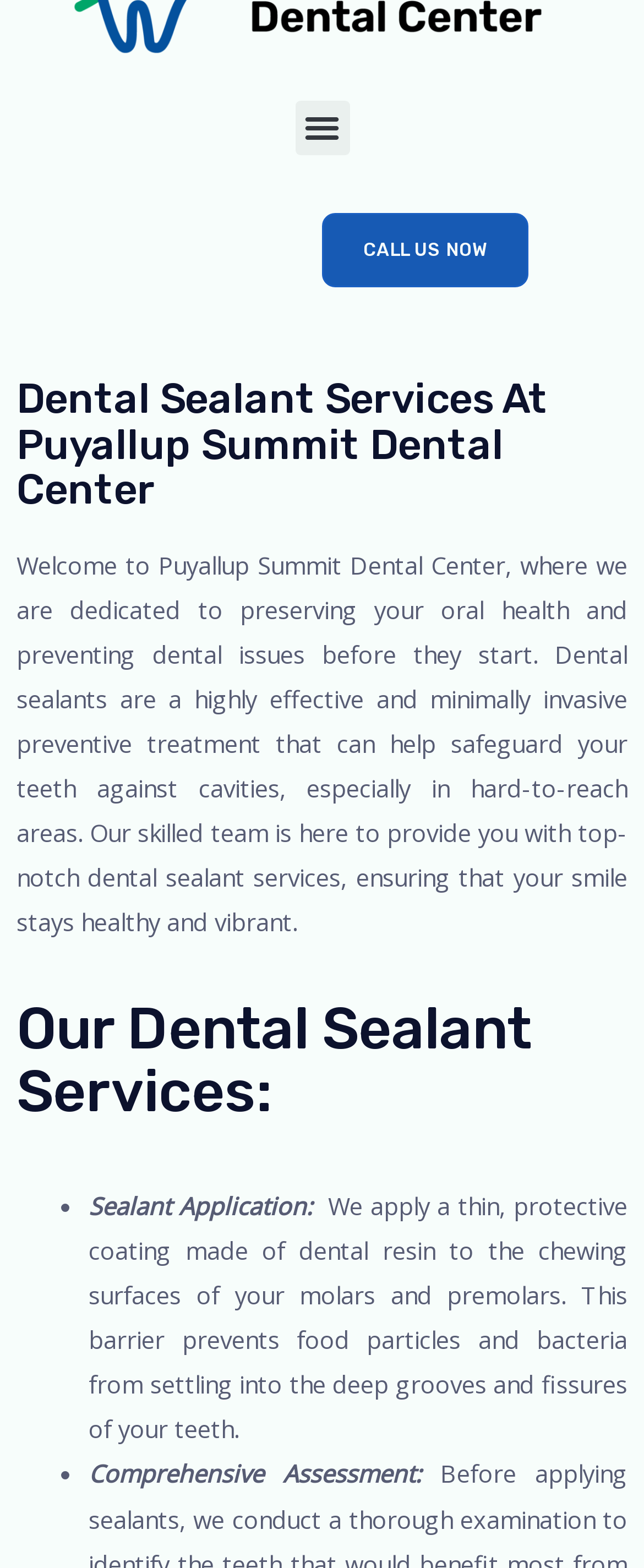Given the webpage screenshot, identify the bounding box of the UI element that matches this description: "CALL US NOW".

[0.5, 0.135, 0.821, 0.183]